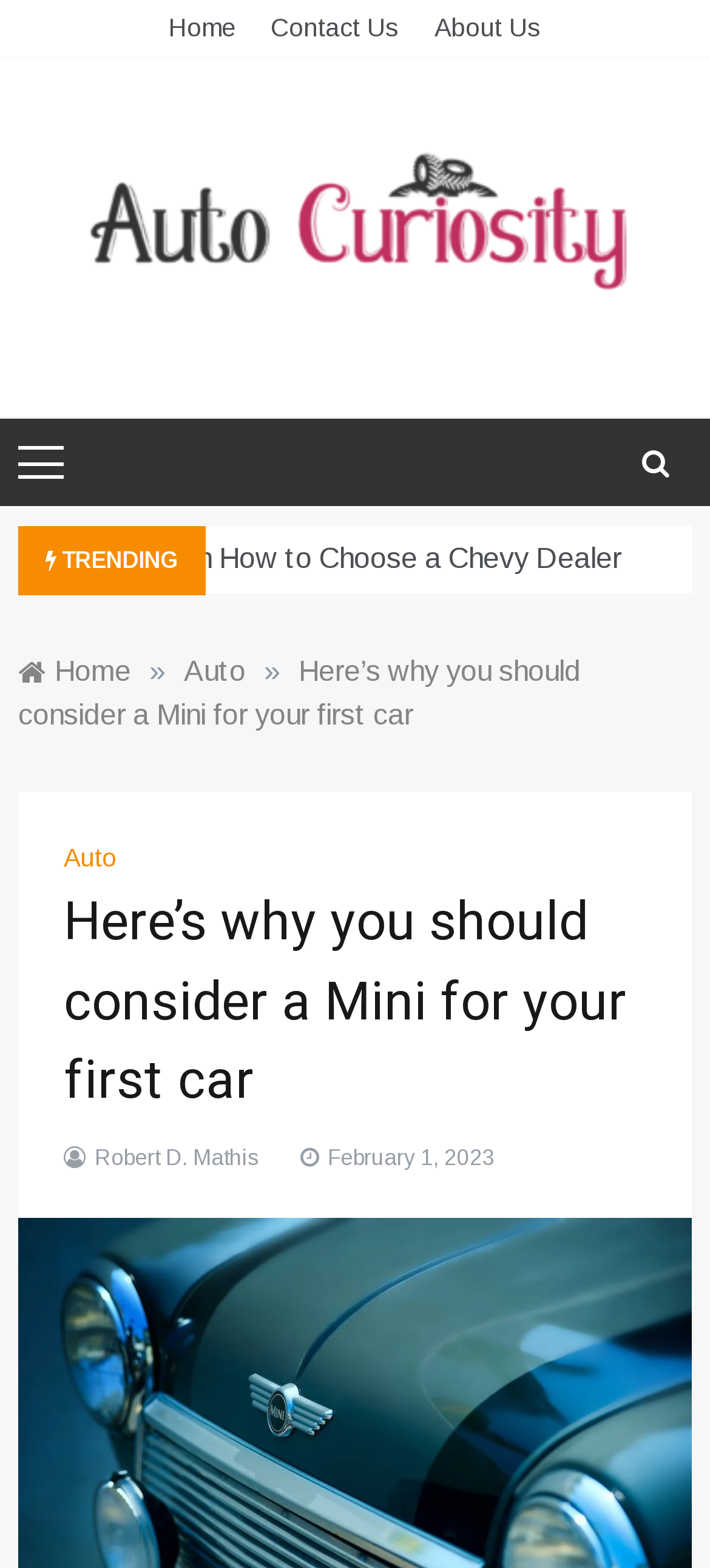Who is the author of the current article?
Using the visual information from the image, give a one-word or short-phrase answer.

Robert D. Mathis